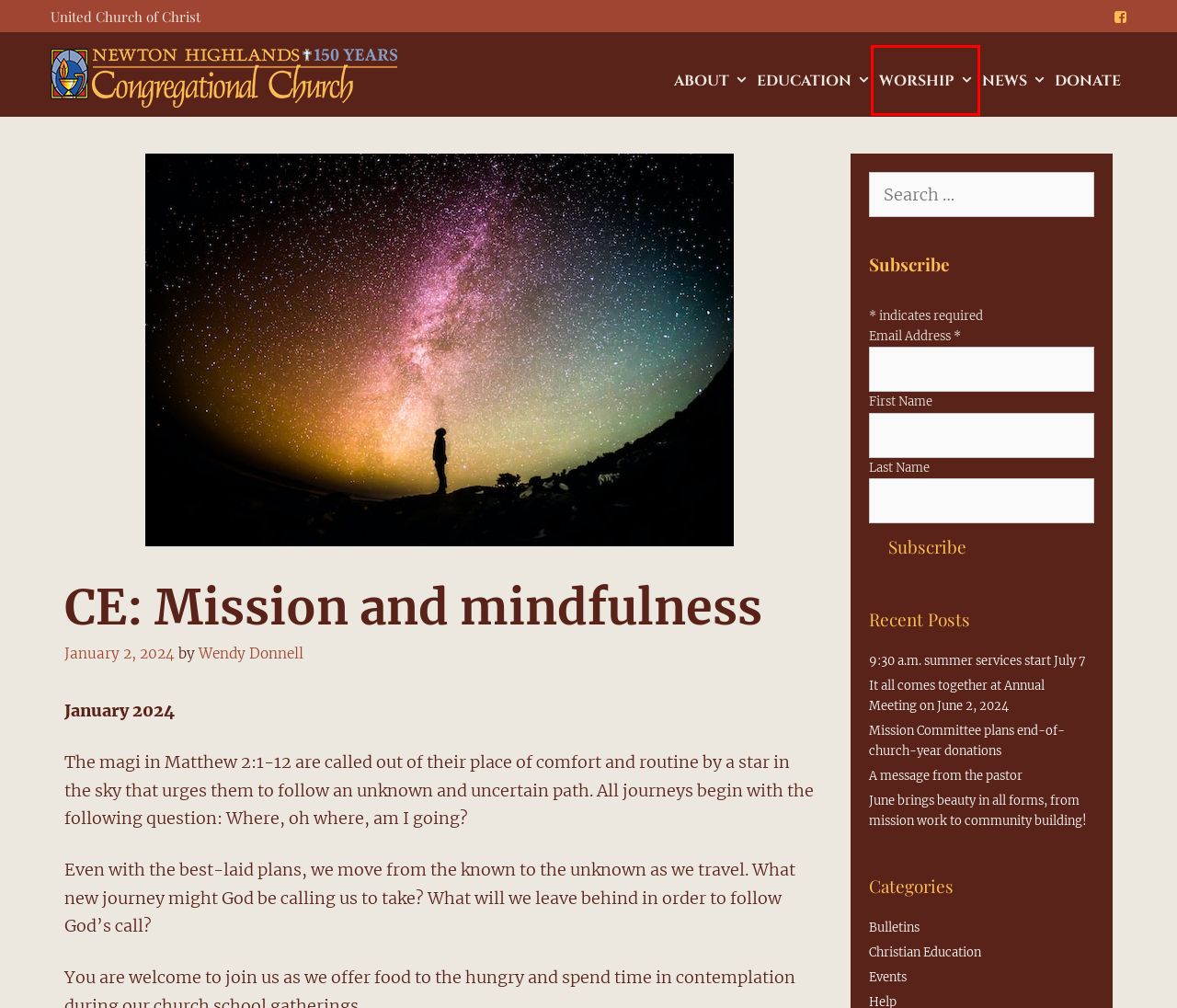Analyze the screenshot of a webpage featuring a red rectangle around an element. Pick the description that best fits the new webpage after interacting with the element inside the red bounding box. Here are the candidates:
A. About - NHCC
B. News - NHCC
C. 9:30 a.m. summer services start July 7 - NHCC
D. Home - NHCC
E. Mission Committee plans end-of-church-year donations - NHCC
F. Events Archives - NHCC
G. It all comes together at Annual Meeting on June 2, 2024 - NHCC
H. Worship - NHCC

H